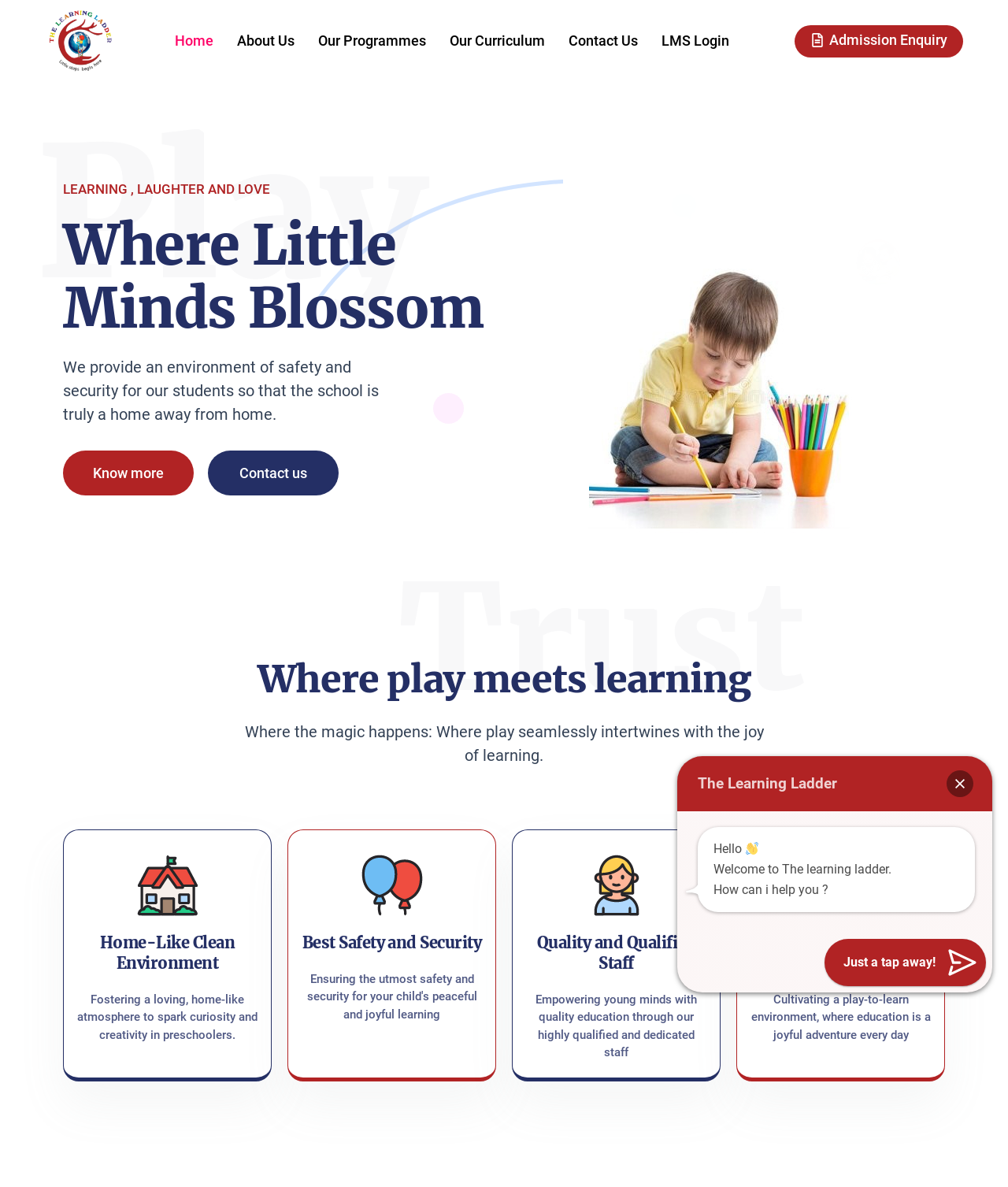Please respond in a single word or phrase: 
What is the approach to learning?

Play to learn